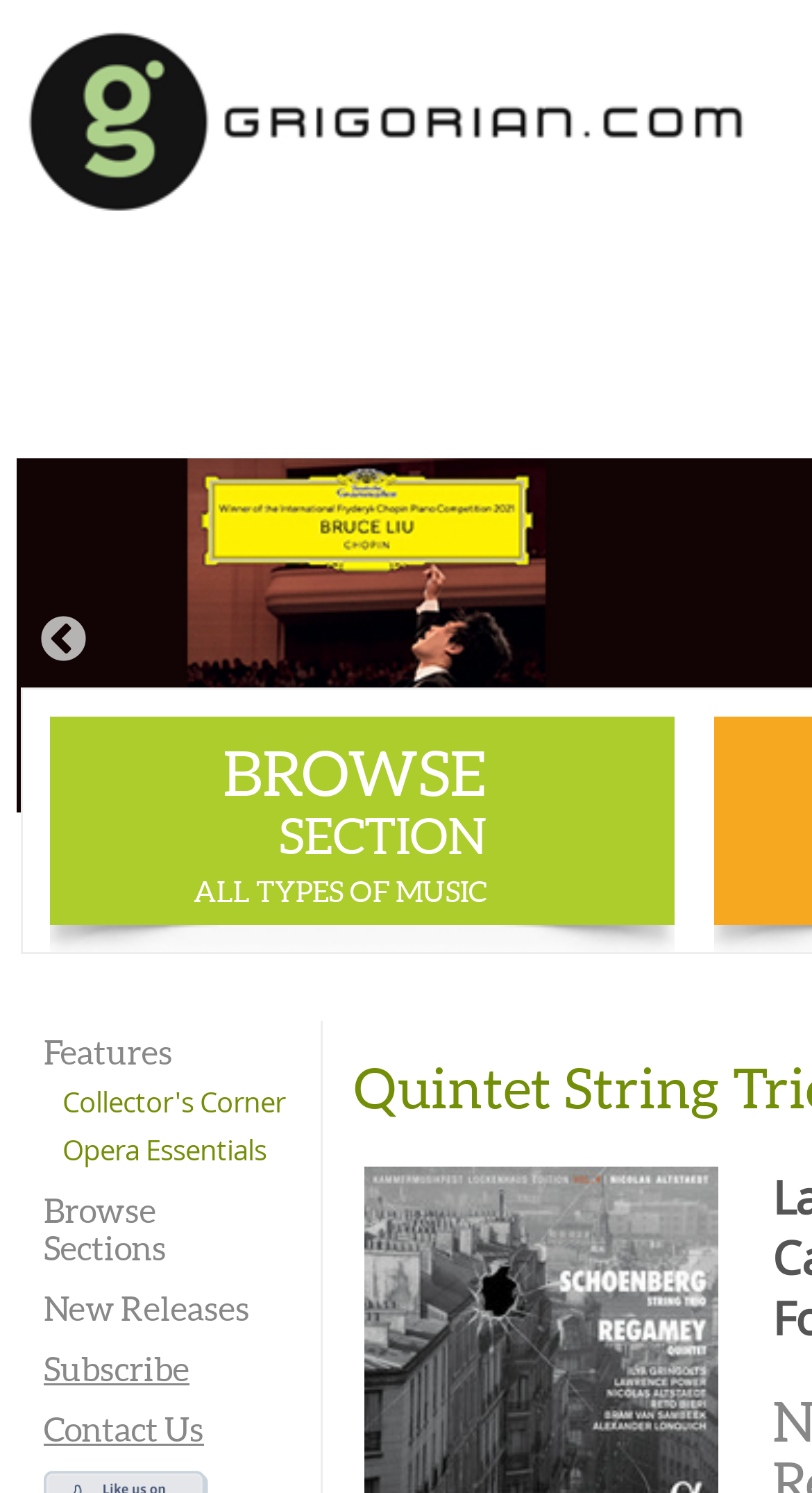How many main navigation sections are there?
Using the image, answer in one word or phrase.

Three